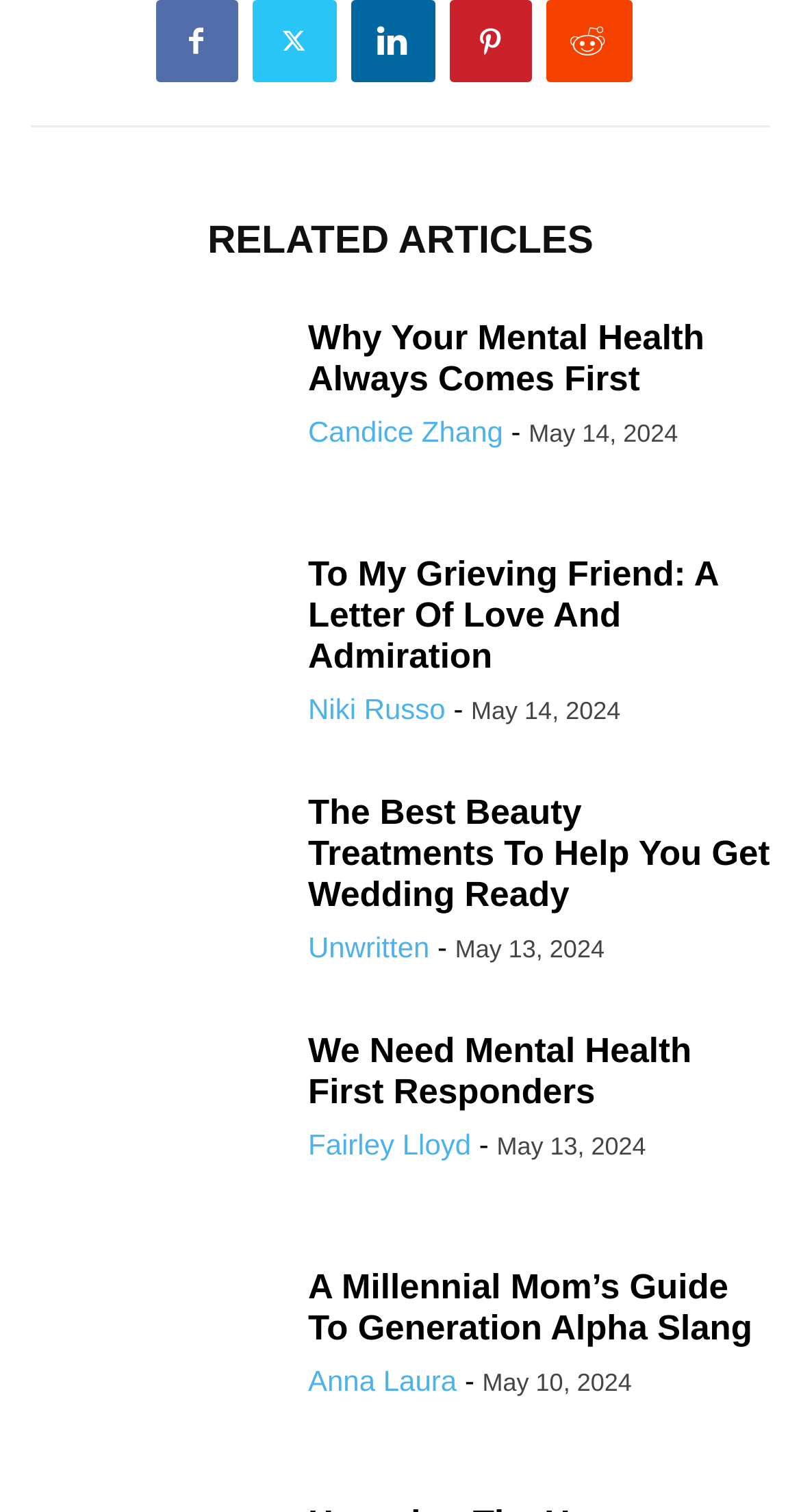Please identify the bounding box coordinates of the region to click in order to complete the task: "Click on the link 'The Best Beauty Treatments To Help You Get Wedding Ready'". The coordinates must be four float numbers between 0 and 1, specified as [left, top, right, bottom].

[0.038, 0.525, 0.346, 0.647]